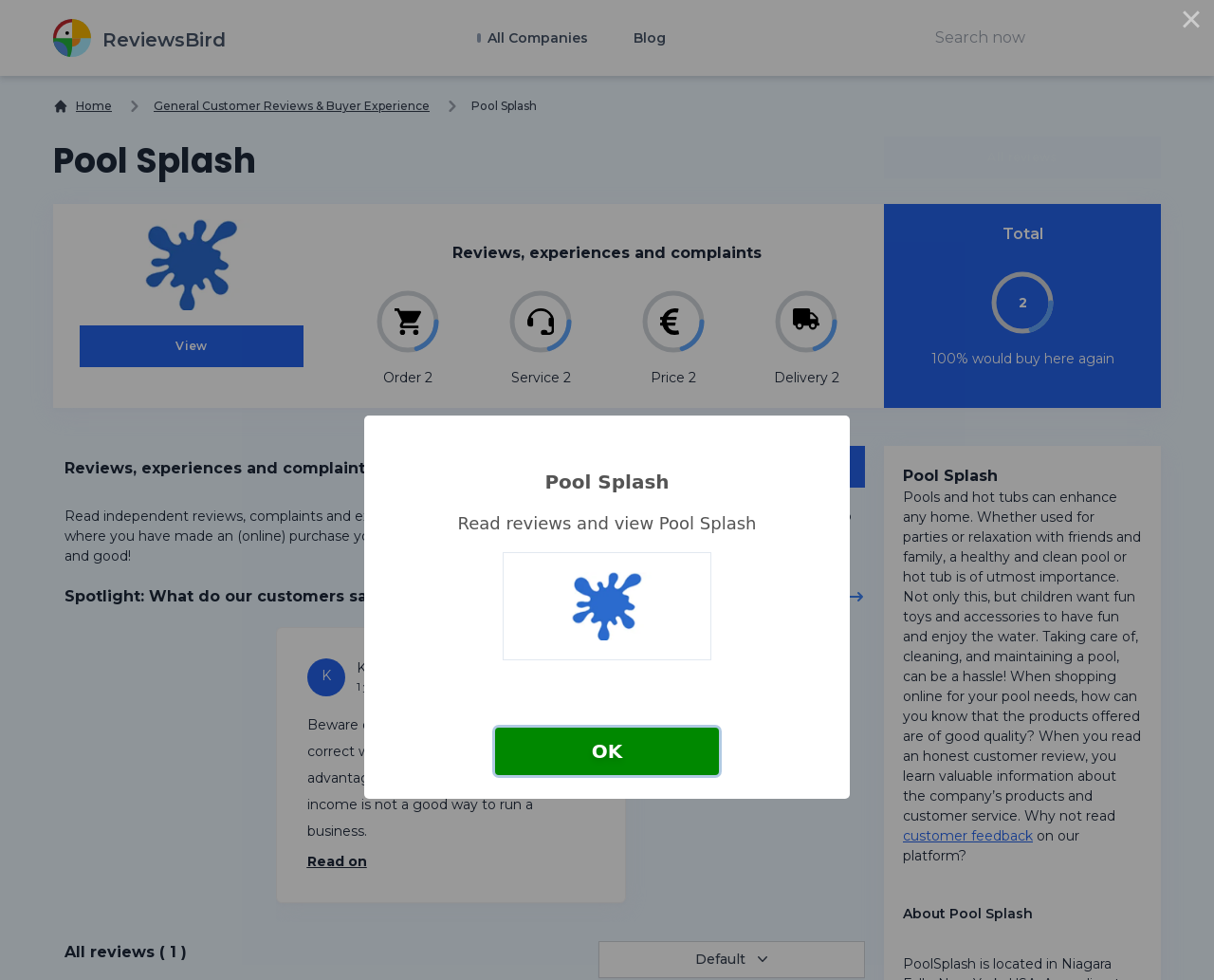Please find the bounding box coordinates (top-left x, top-left y, bottom-right x, bottom-right y) in the screenshot for the UI element described as follows: All reviews

[0.728, 0.139, 0.956, 0.182]